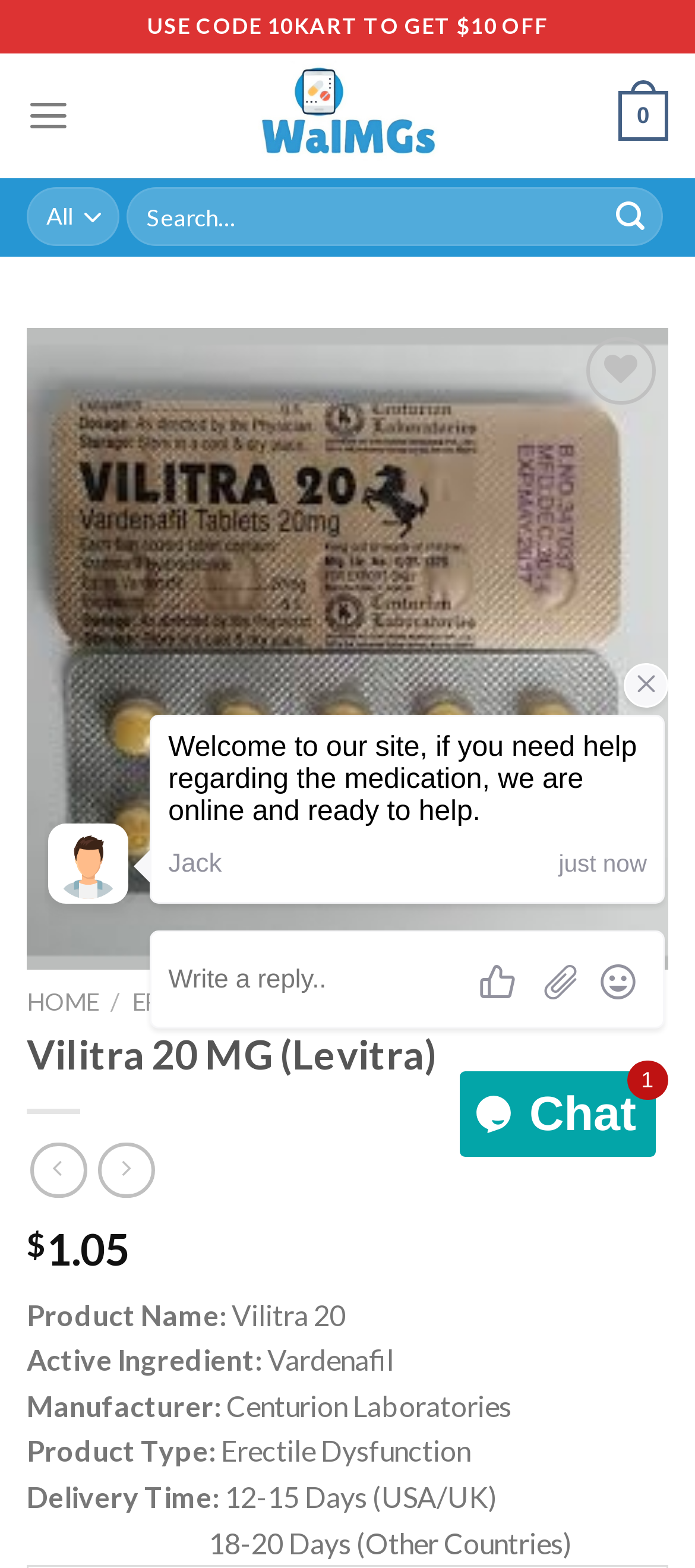What is the delivery time for USA/UK?
Analyze the screenshot and provide a detailed answer to the question.

I found the delivery time by looking at the static text elements on the webpage. Specifically, I found the text 'Delivery Time:' and its corresponding value '12-15 Days (USA/UK)' which indicates the delivery time for USA/UK.